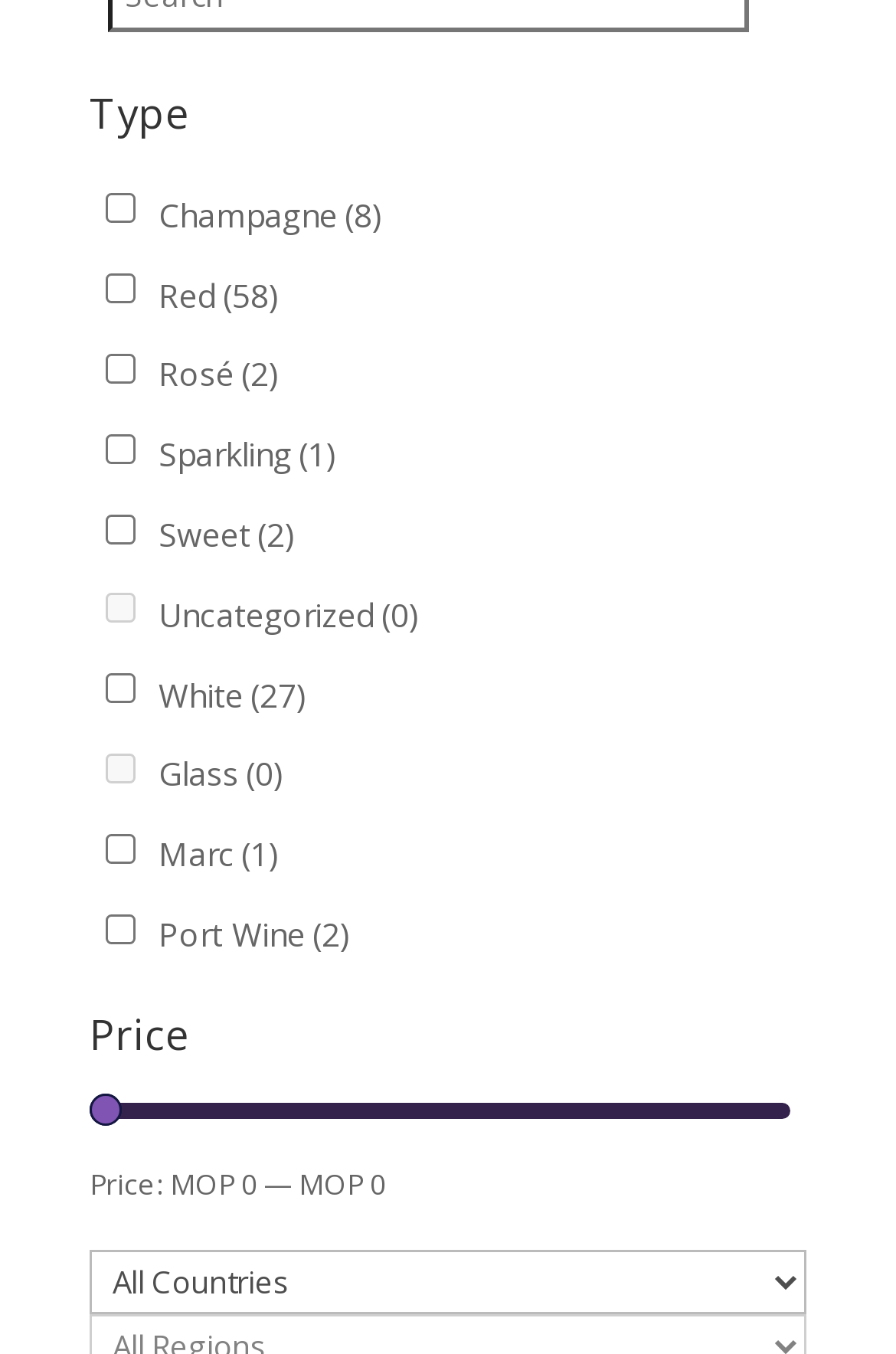What is the purpose of the combobox?
Using the image, provide a detailed and thorough answer to the question.

I analyzed the combobox located below the 'Price' section and inferred that it is likely used to select a specific price or price range, given its proximity to the 'Price' label and the presence of a price range indicator.